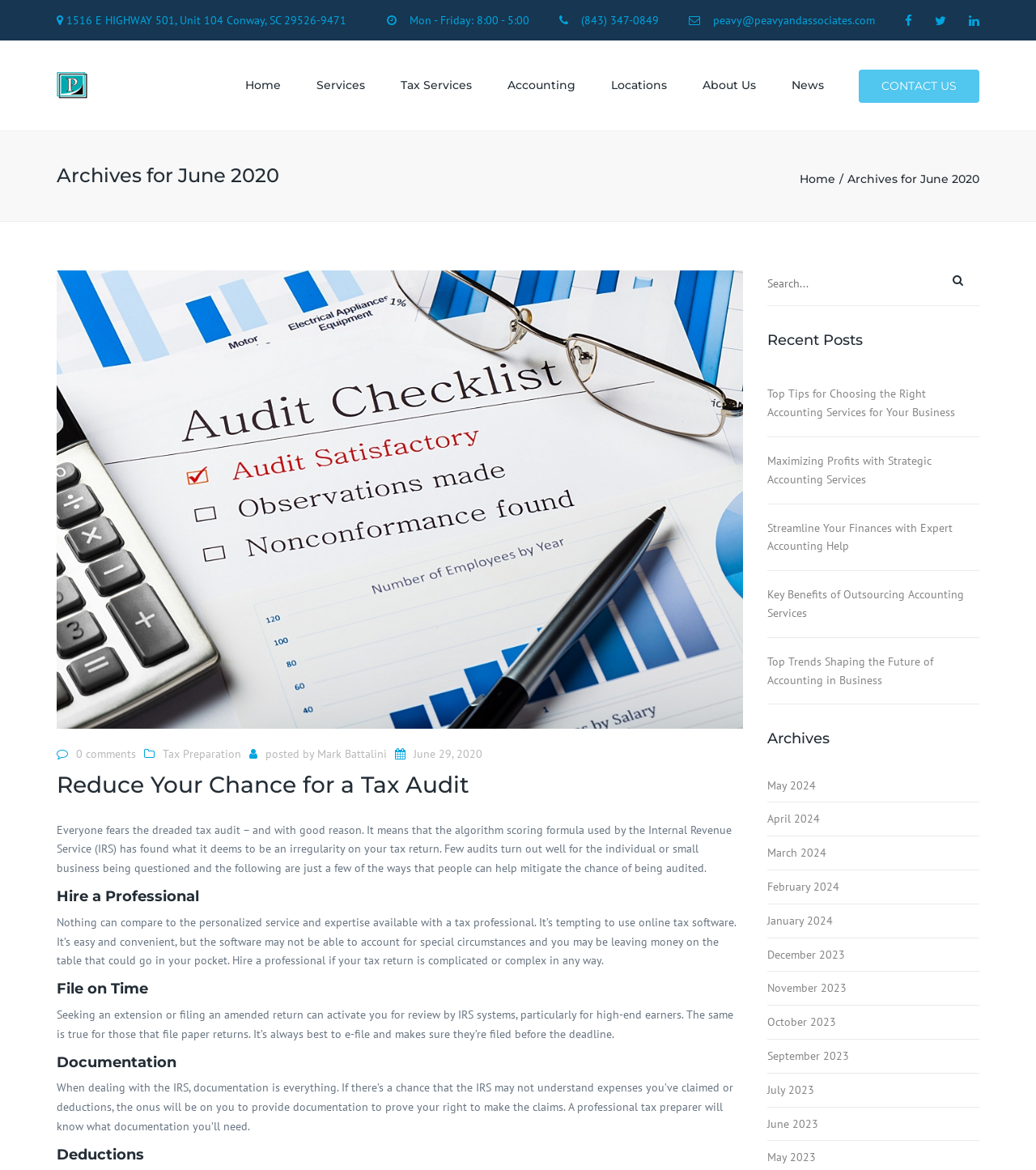Locate the bounding box coordinates of the element that should be clicked to execute the following instruction: "contact us".

[0.829, 0.06, 0.945, 0.088]